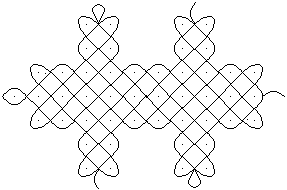Give an elaborate caption for the image.

The image showcases a beautifully intricate kolam, which is a traditional South Indian floor painting characterized by geometric patterns and symmetrical designs. This particular kolam features a grid composed of small diamond shapes, surrounded by artistic loops and curves, creating an elaborate visual pattern. Kolams are typically drawn using rice flour and are often created in front of homes, symbolizing prosperity and welcoming guests. They are a vibrant expression of cultural heritage and are passed down through generations, with each kolam representing a unique design that reflects both artistry and religious significance. This example serves to illustrate the complexity and beauty of kolam art, inviting viewers to appreciate the skill involved in its creation.